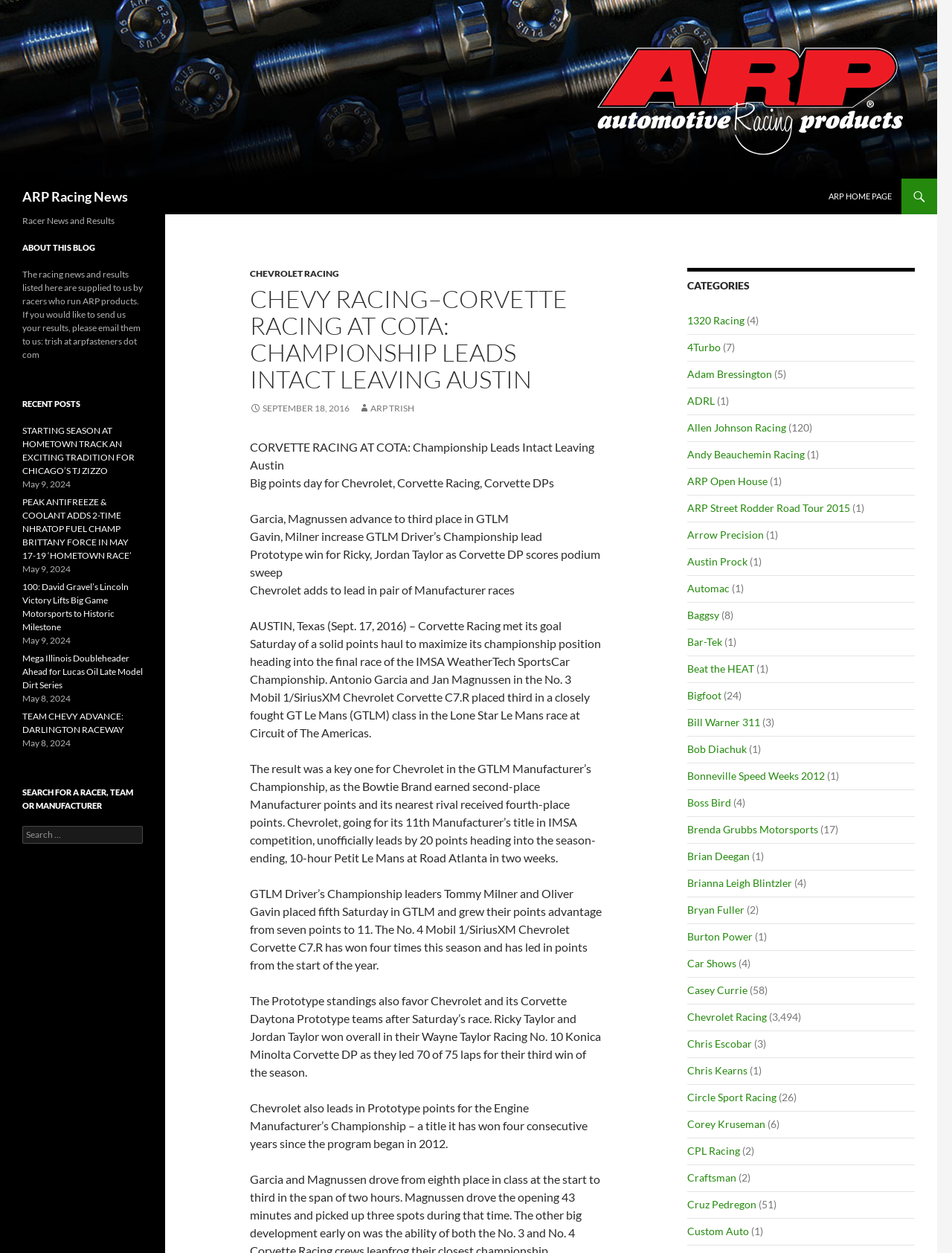Please provide a one-word or short phrase answer to the question:
How many wins does the No. 4 Mobil 1/SiriusXM Chevrolet Corvette C7.R have this season?

4